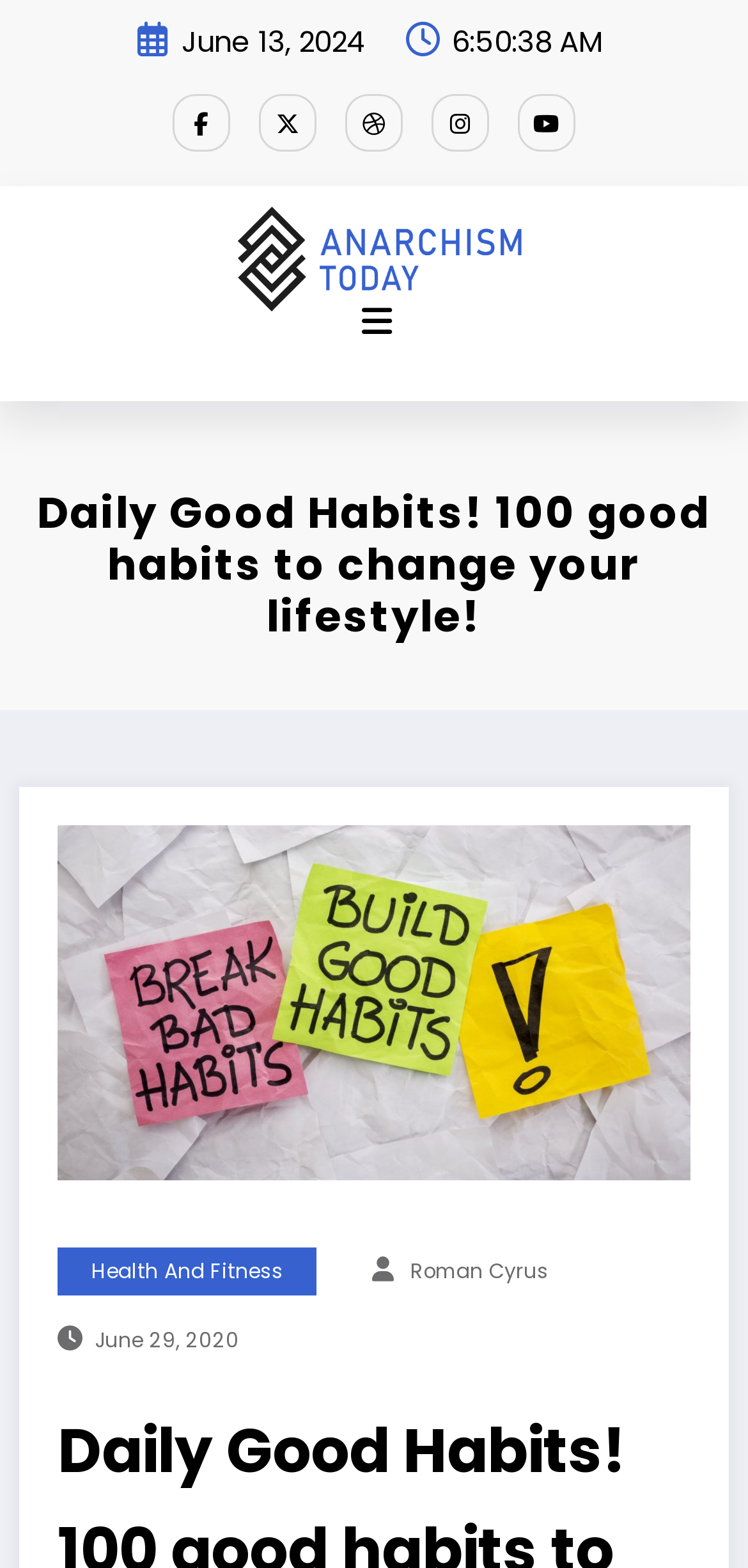Can you find the bounding box coordinates for the element that needs to be clicked to execute this instruction: "View the post by Roman Cyrus"? The coordinates should be given as four float numbers between 0 and 1, i.e., [left, top, right, bottom].

[0.549, 0.802, 0.733, 0.82]